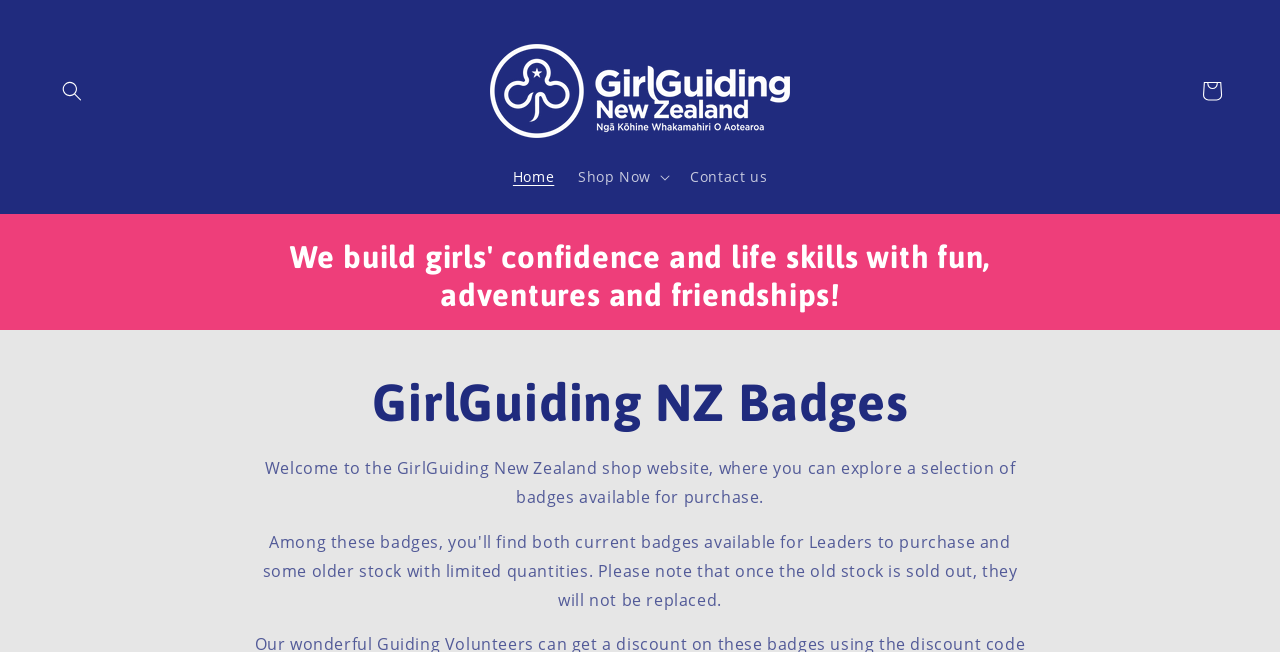Please provide the bounding box coordinates for the UI element as described: "Shop Now". The coordinates must be four floats between 0 and 1, represented as [left, top, right, bottom].

[0.442, 0.238, 0.53, 0.303]